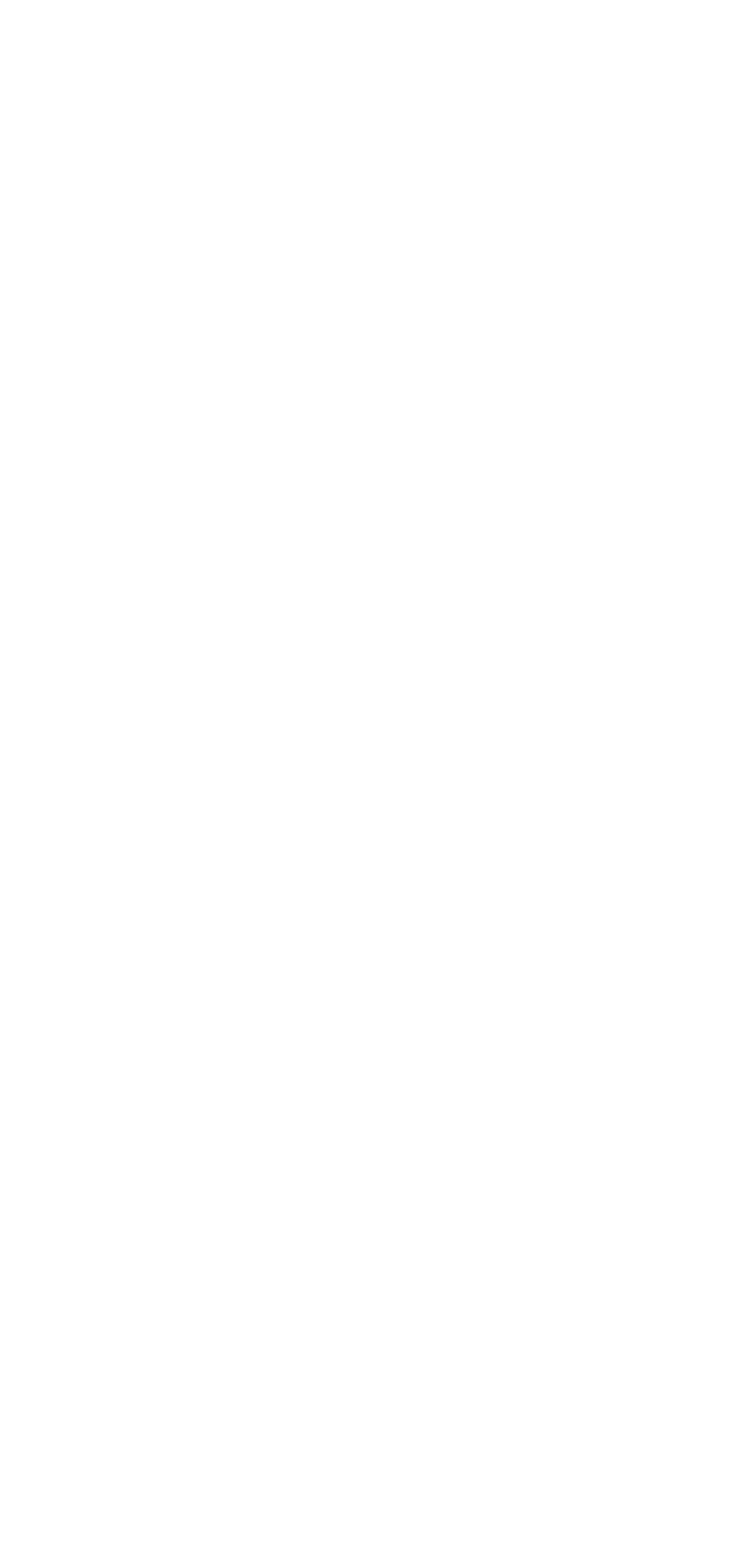Use a single word or phrase to answer the question: 
How many product categories are listed?

6